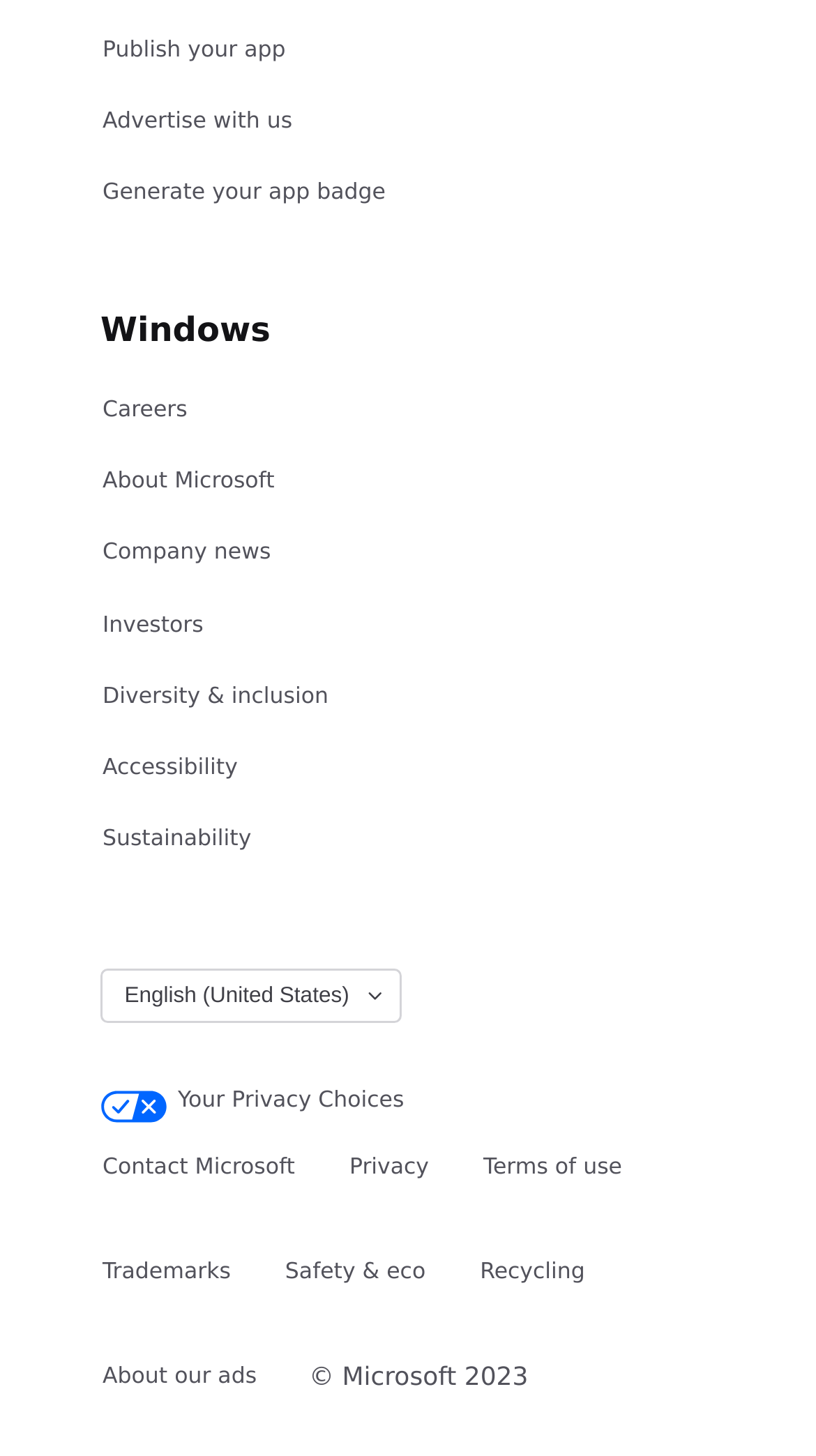Locate the UI element that matches the description name="prefix" in the webpage screenshot. Return the bounding box coordinates in the format (top-left x, top-left y, bottom-right x, bottom-right y), with values ranging from 0 to 1.

[0.215, 0.737, 0.498, 0.775]